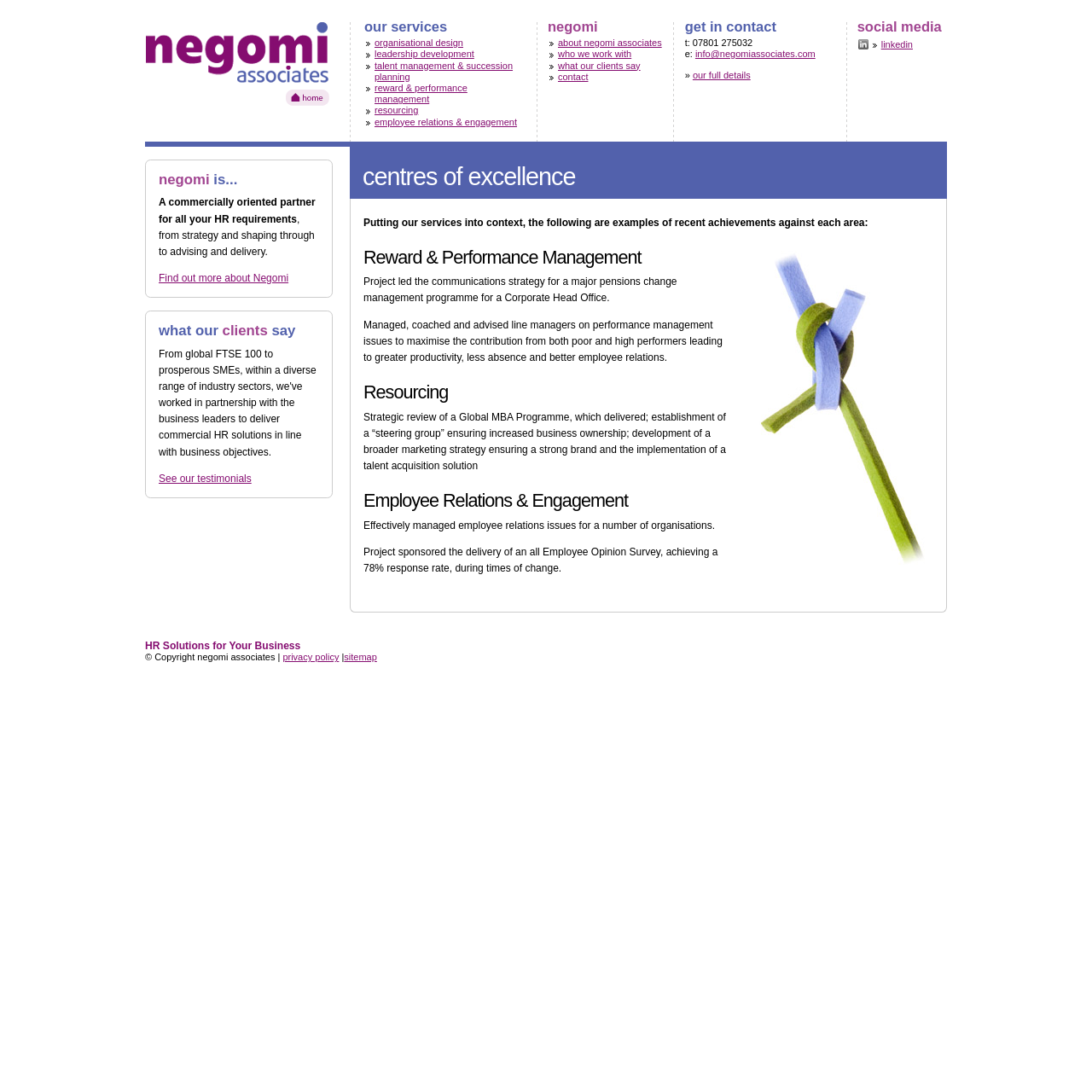Identify the bounding box coordinates of the clickable region required to complete the instruction: "Check out Negomi on LinkedIn". The coordinates should be given as four float numbers within the range of 0 and 1, i.e., [left, top, right, bottom].

[0.807, 0.036, 0.836, 0.045]